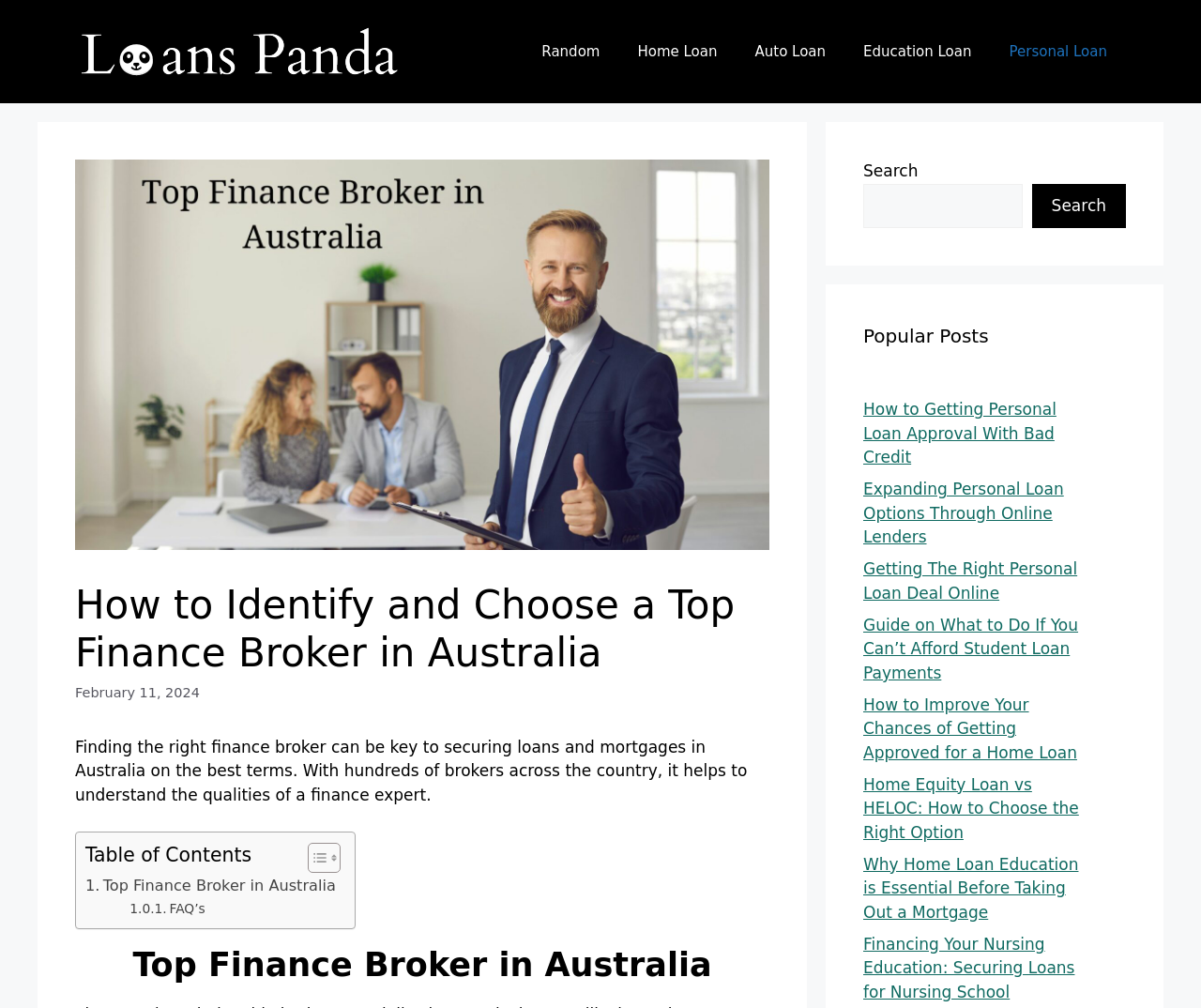Use a single word or phrase to answer this question: 
What is the purpose of the 'Table of Contents' section?

To navigate the webpage